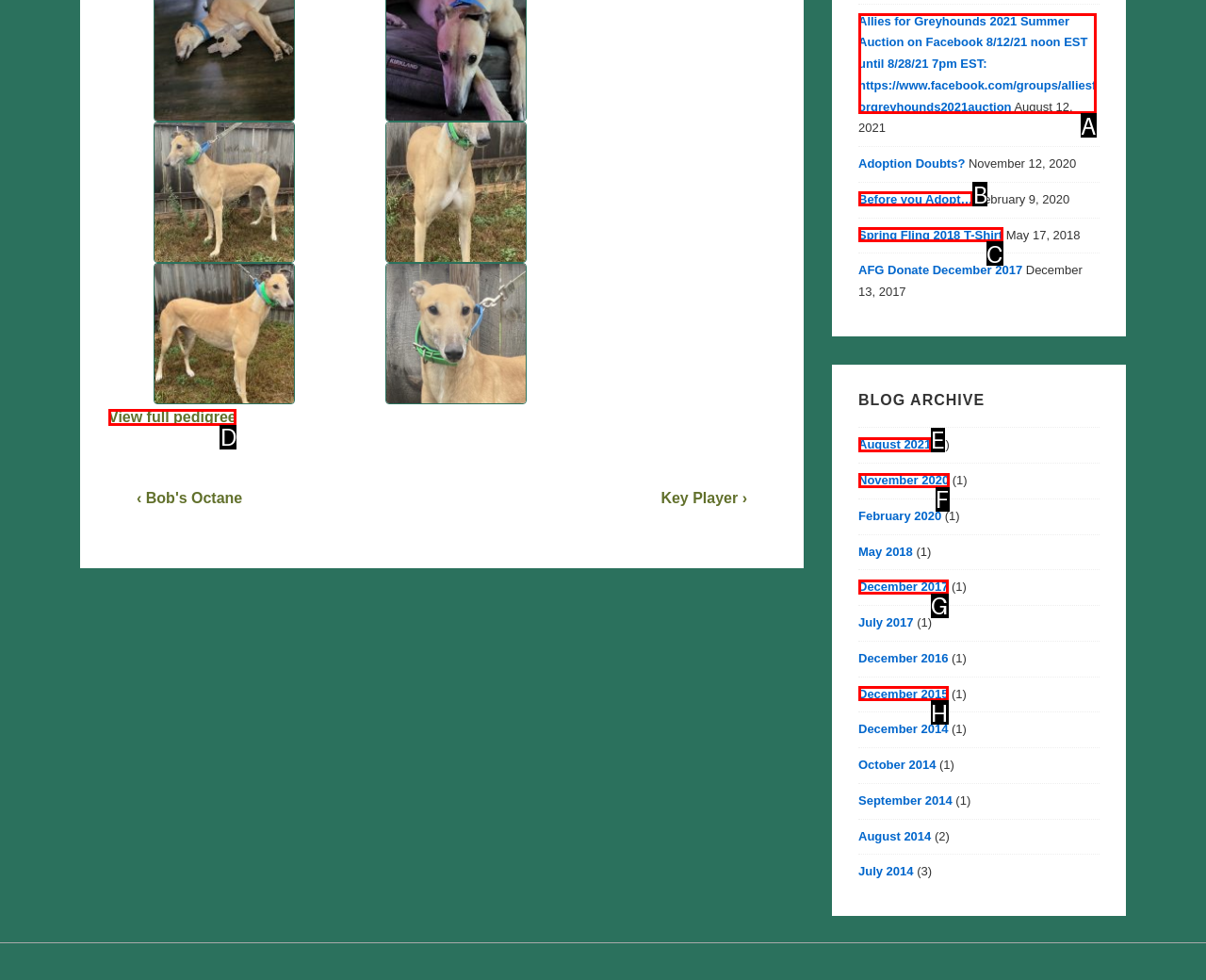Identify the correct choice to execute this task: Read blog post from August 2021
Respond with the letter corresponding to the right option from the available choices.

E